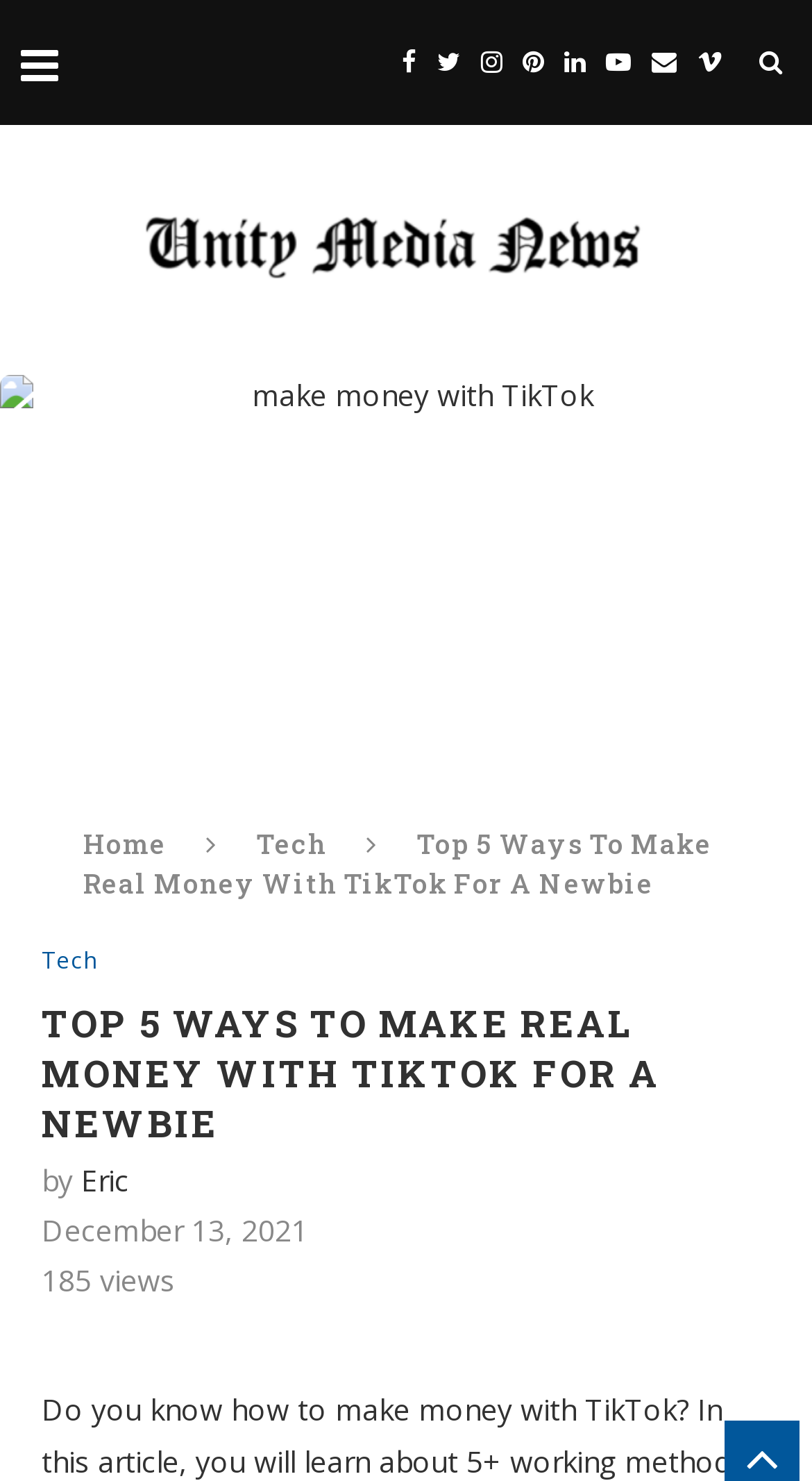Extract the primary headline from the webpage and present its text.

TOP 5 WAYS TO MAKE REAL MONEY WITH TIKTOK FOR A NEWBIE